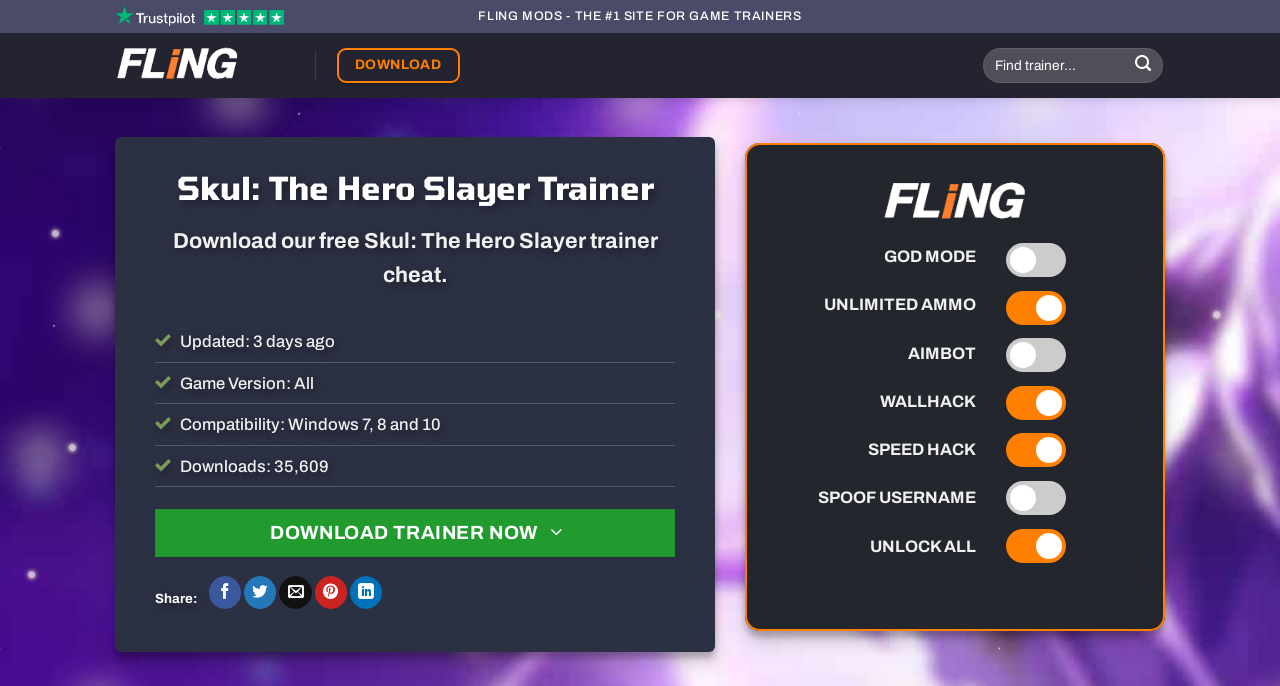What is the purpose of the search box?
Refer to the image and respond with a one-word or short-phrase answer.

Find trainer